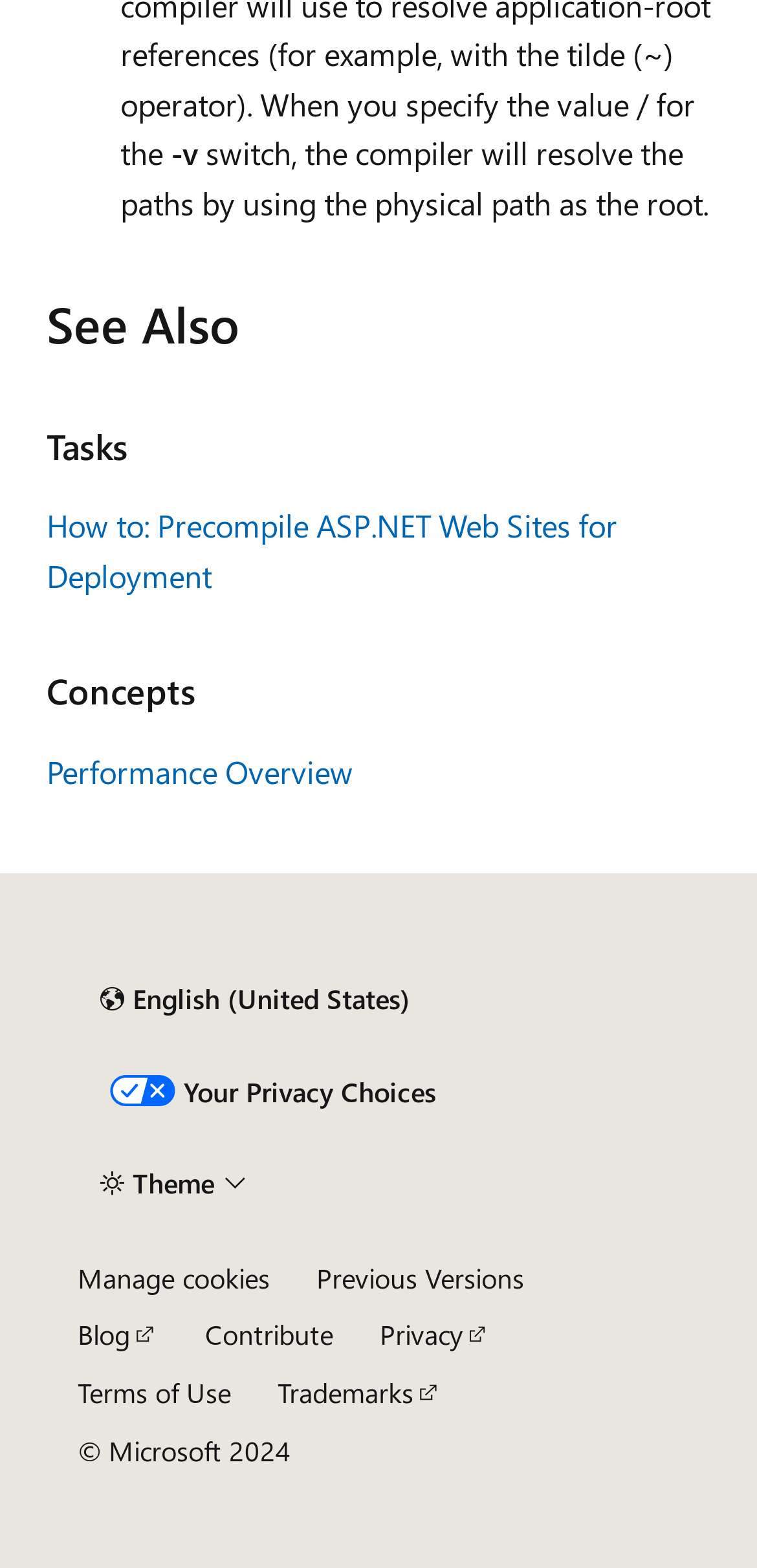Locate the bounding box coordinates of the segment that needs to be clicked to meet this instruction: "Select a different language".

[0.103, 0.618, 0.571, 0.657]